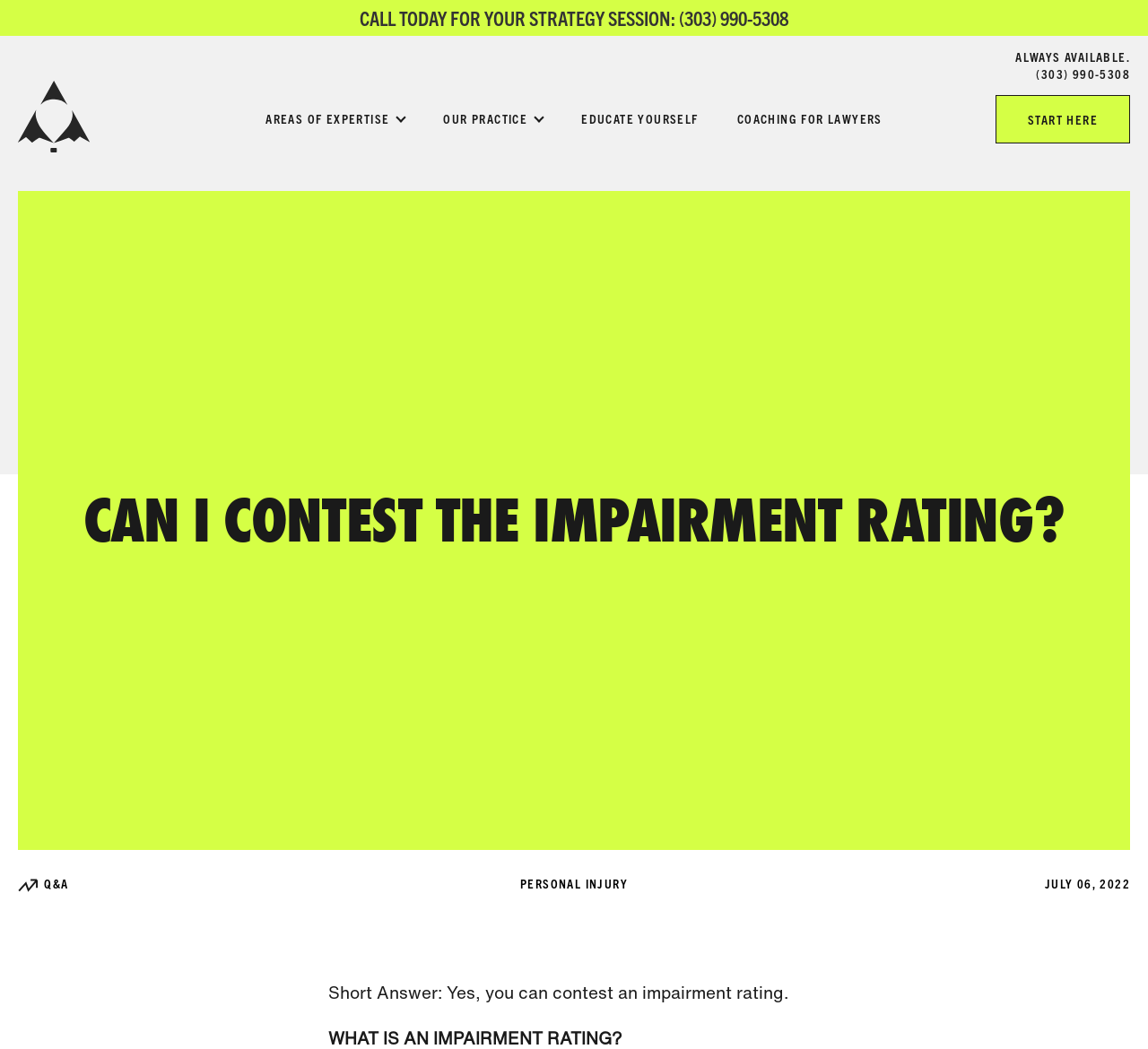Based on the image, please respond to the question with as much detail as possible:
What is the phone number to contact?

I found the phone number by looking at the top-right corner of the webpage, where it says '(303) 647-5614' next to a phone icon.